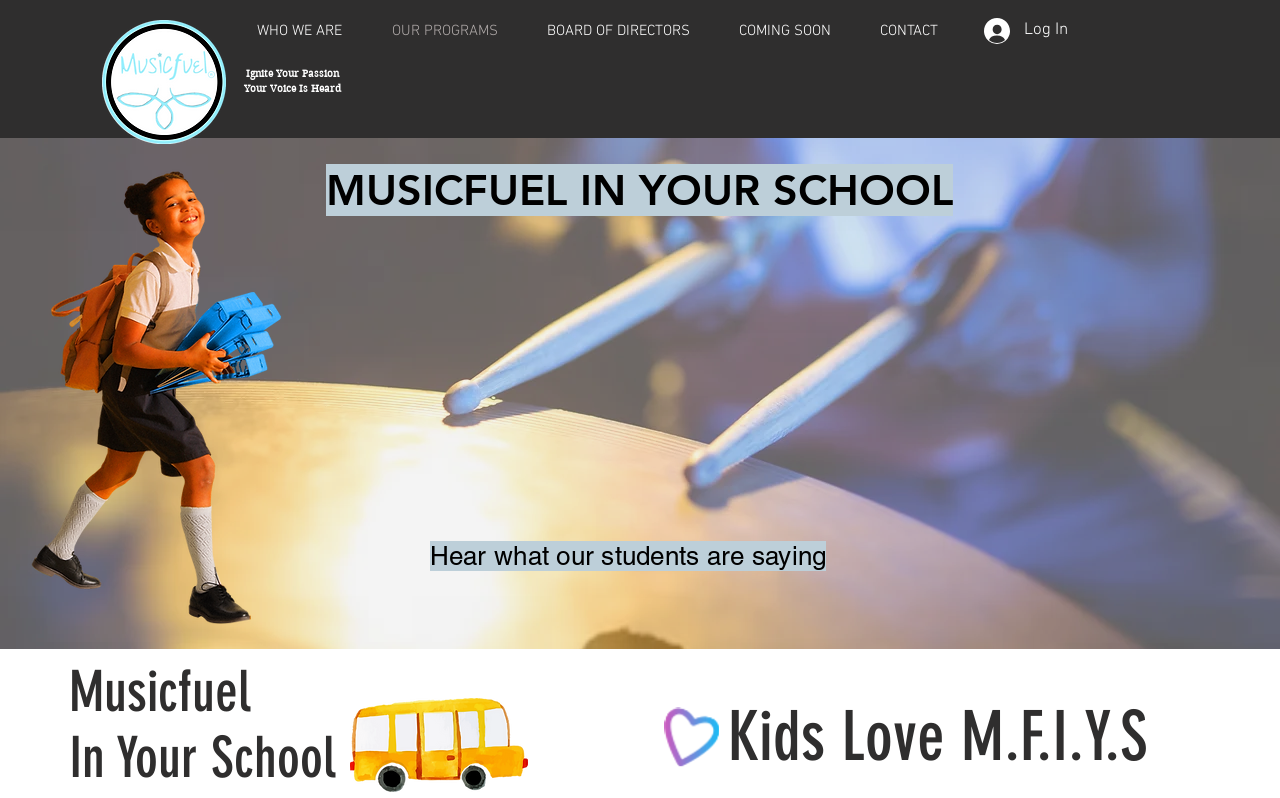Please respond to the question with a concise word or phrase:
What is the background image of the webpage?

Drummer